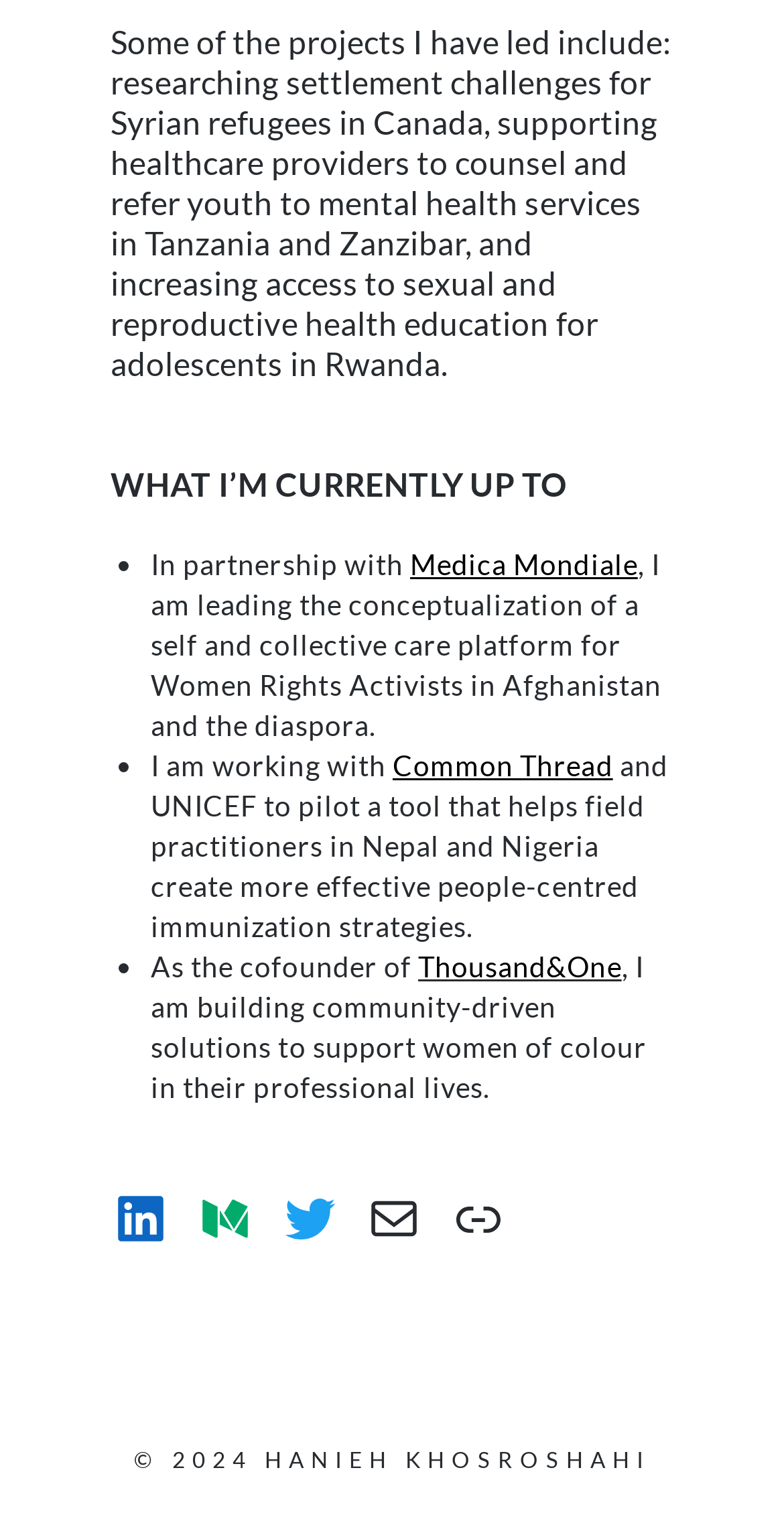Respond to the question below with a single word or phrase:
What is the copyright year of the website?

2024